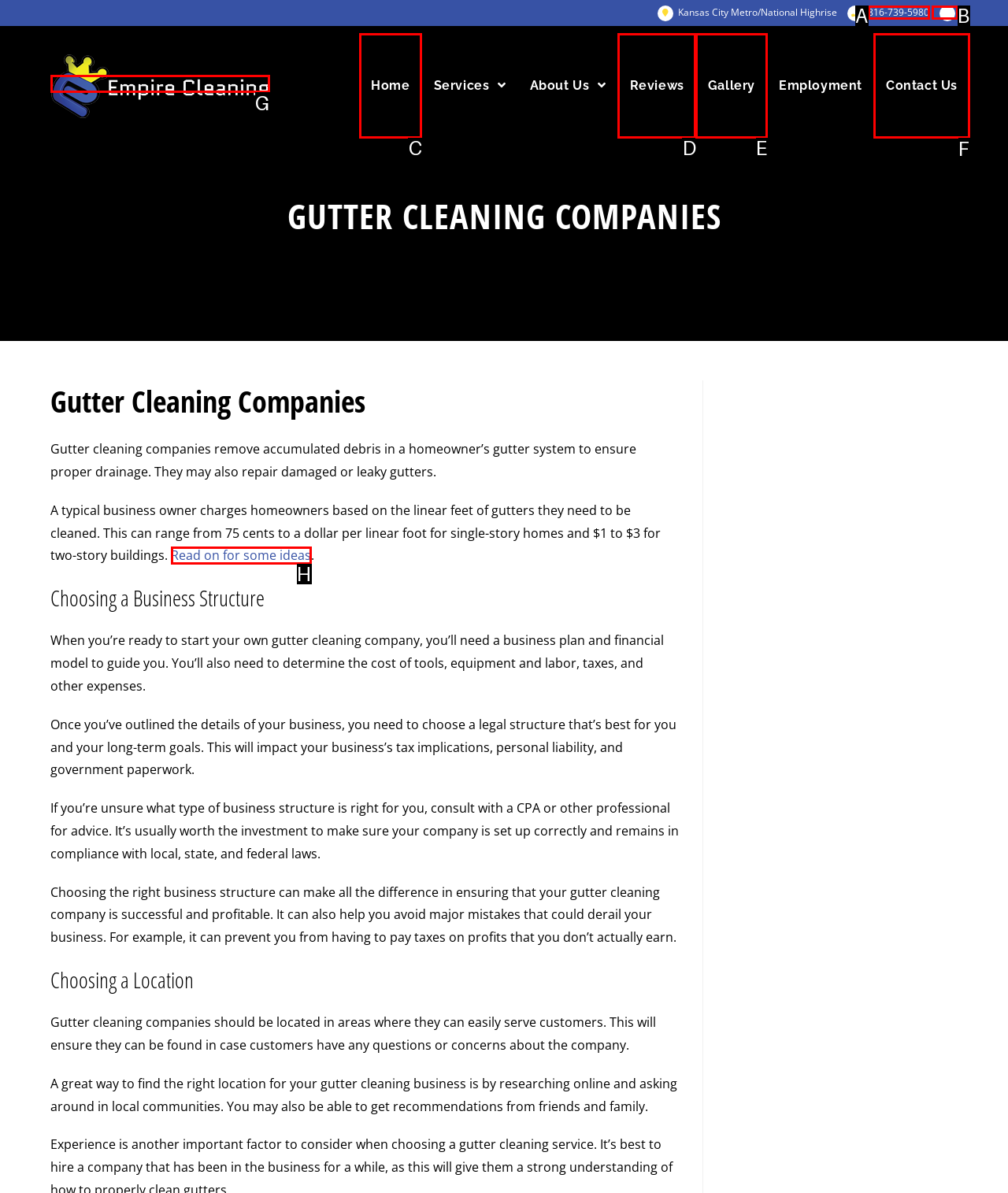Select the appropriate HTML element that needs to be clicked to execute the following task: Contact the company. Respond with the letter of the option.

F